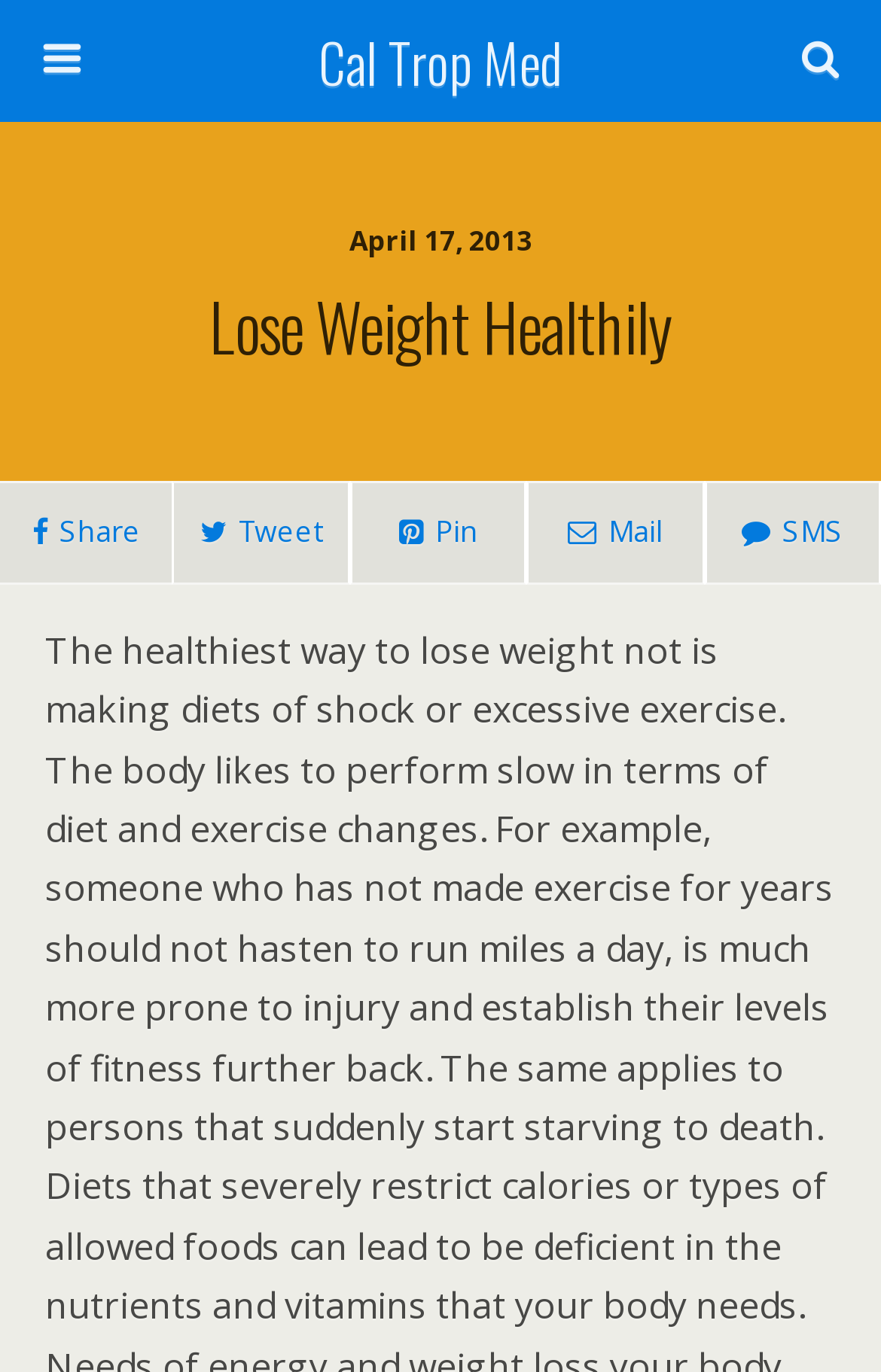Use a single word or phrase to answer the question: 
What is the purpose of the textbox?

Search this website